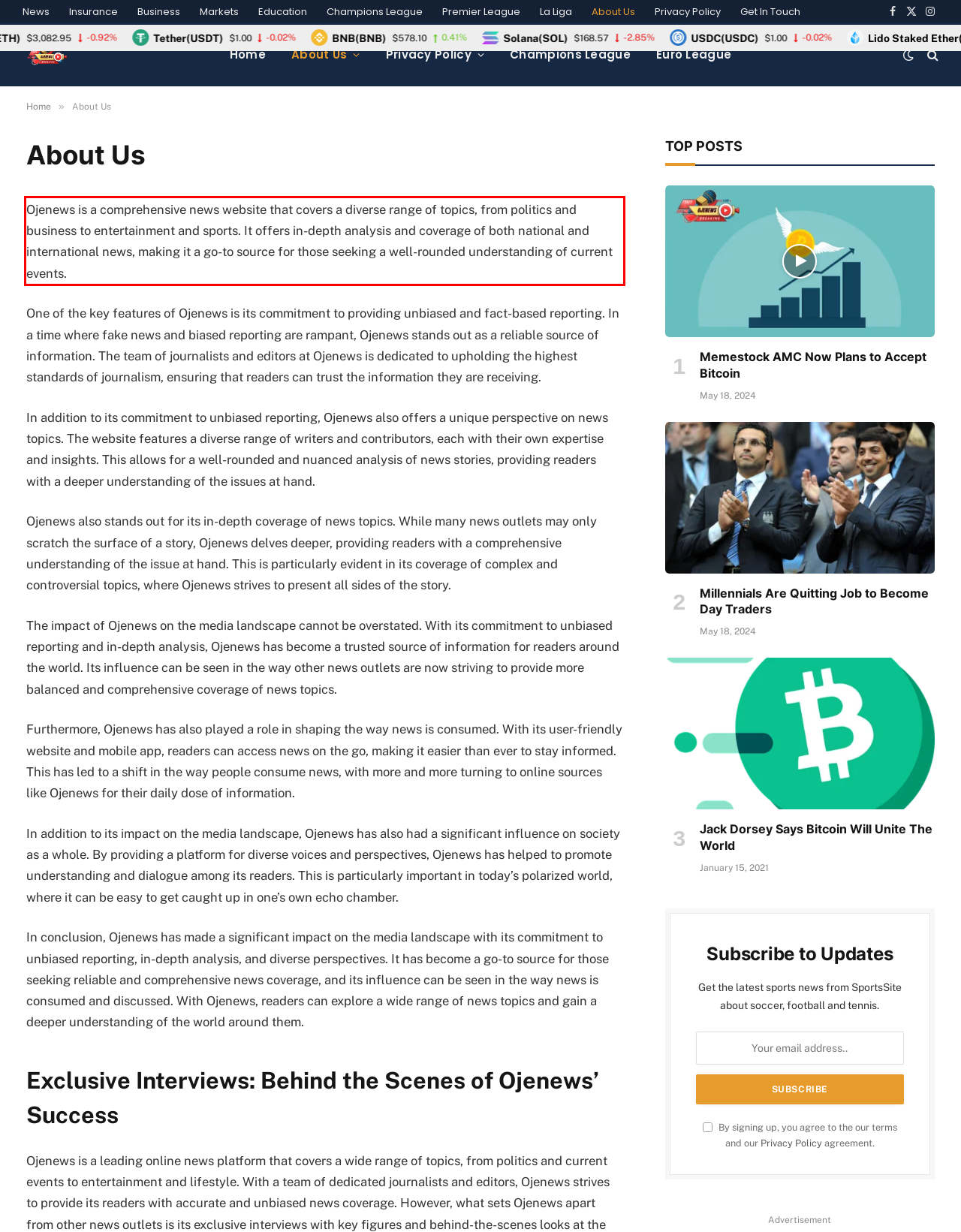Given a webpage screenshot with a red bounding box, perform OCR to read and deliver the text enclosed by the red bounding box.

Ojenews is a comprehensive news website that covers a diverse range of topics, from politics and business to entertainment and sports. It offers in-depth analysis and coverage of both national and international news, making it a go-to source for those seeking a well-rounded understanding of current events.